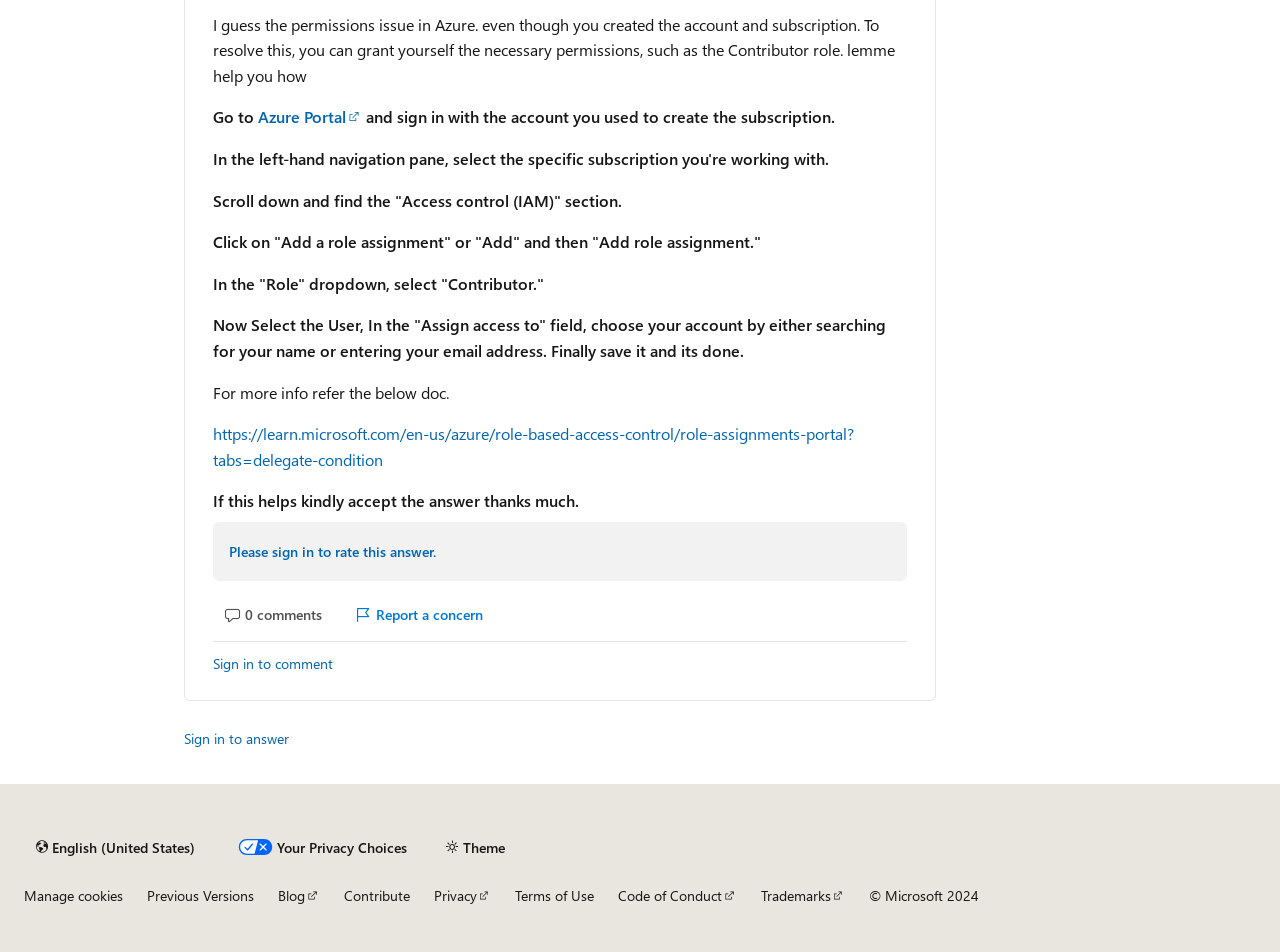Please identify the bounding box coordinates of the element's region that needs to be clicked to fulfill the following instruction: "Select 'Contributor' in the 'Role' dropdown". The bounding box coordinates should consist of four float numbers between 0 and 1, i.e., [left, top, right, bottom].

[0.166, 0.287, 0.425, 0.309]